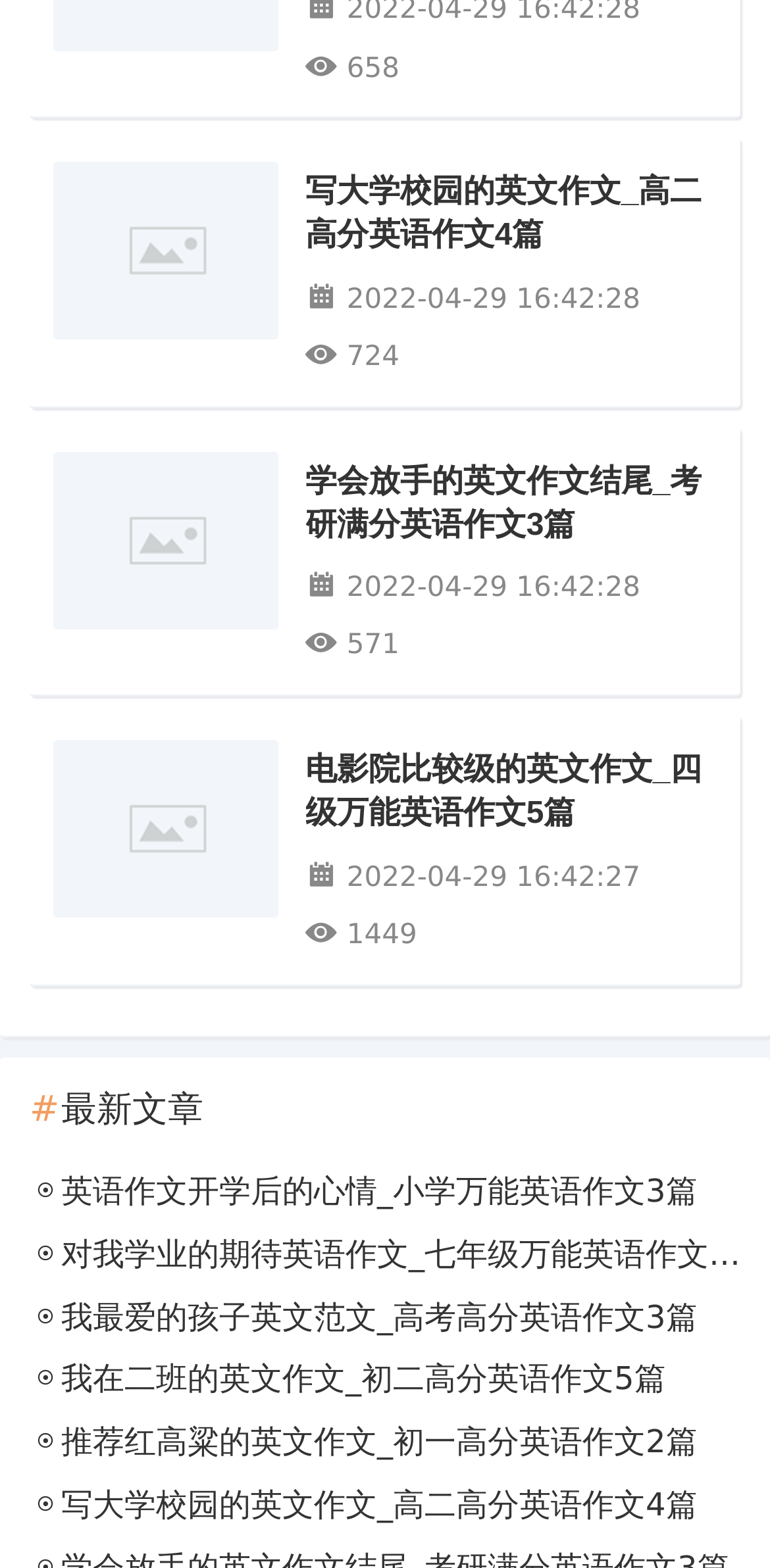How many articles are on this webpage?
Based on the screenshot, provide your answer in one word or phrase.

3